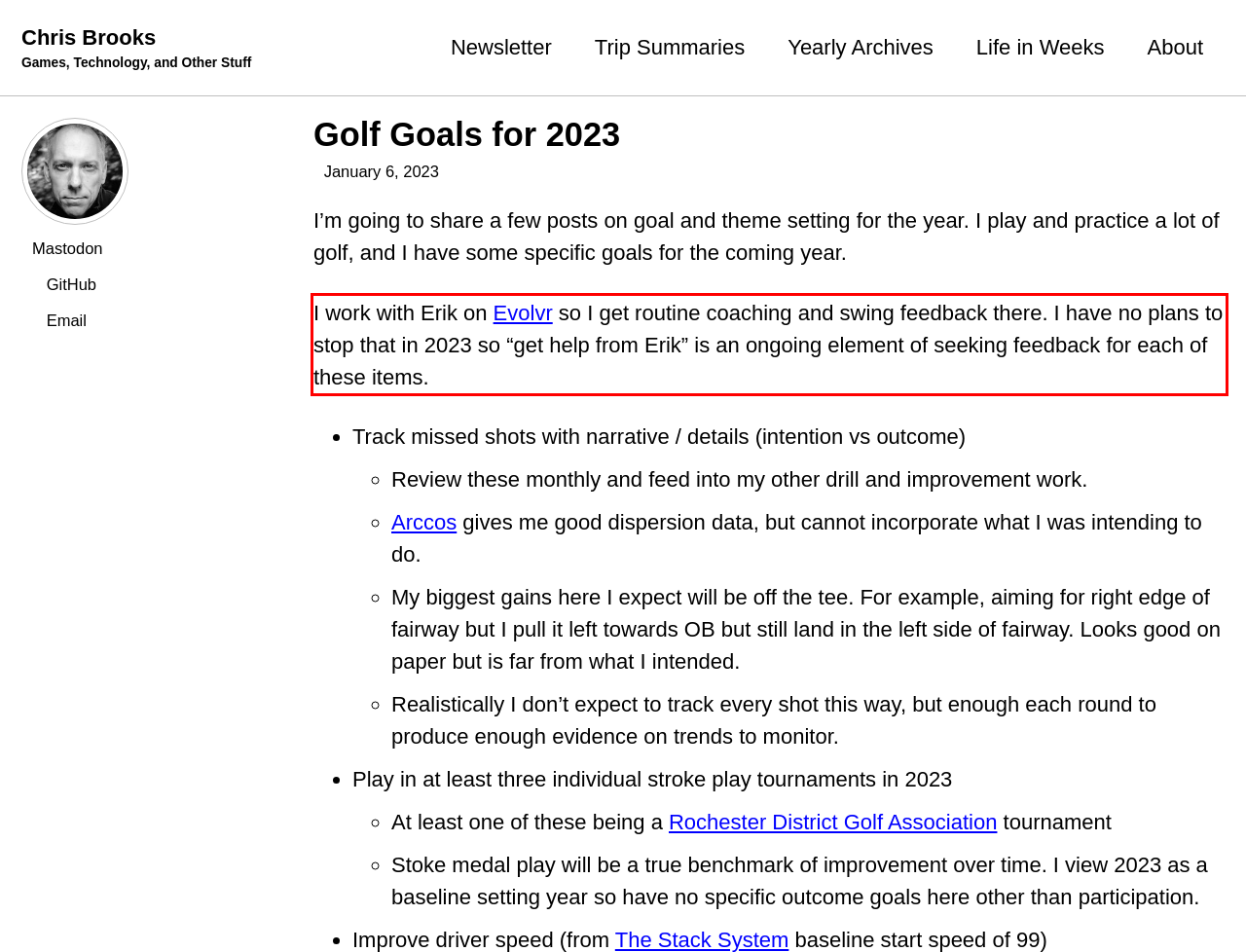Examine the screenshot of the webpage, locate the red bounding box, and perform OCR to extract the text contained within it.

I work with Erik on Evolvr so I get routine coaching and swing feedback there. I have no plans to stop that in 2023 so “get help from Erik” is an ongoing element of seeking feedback for each of these items.